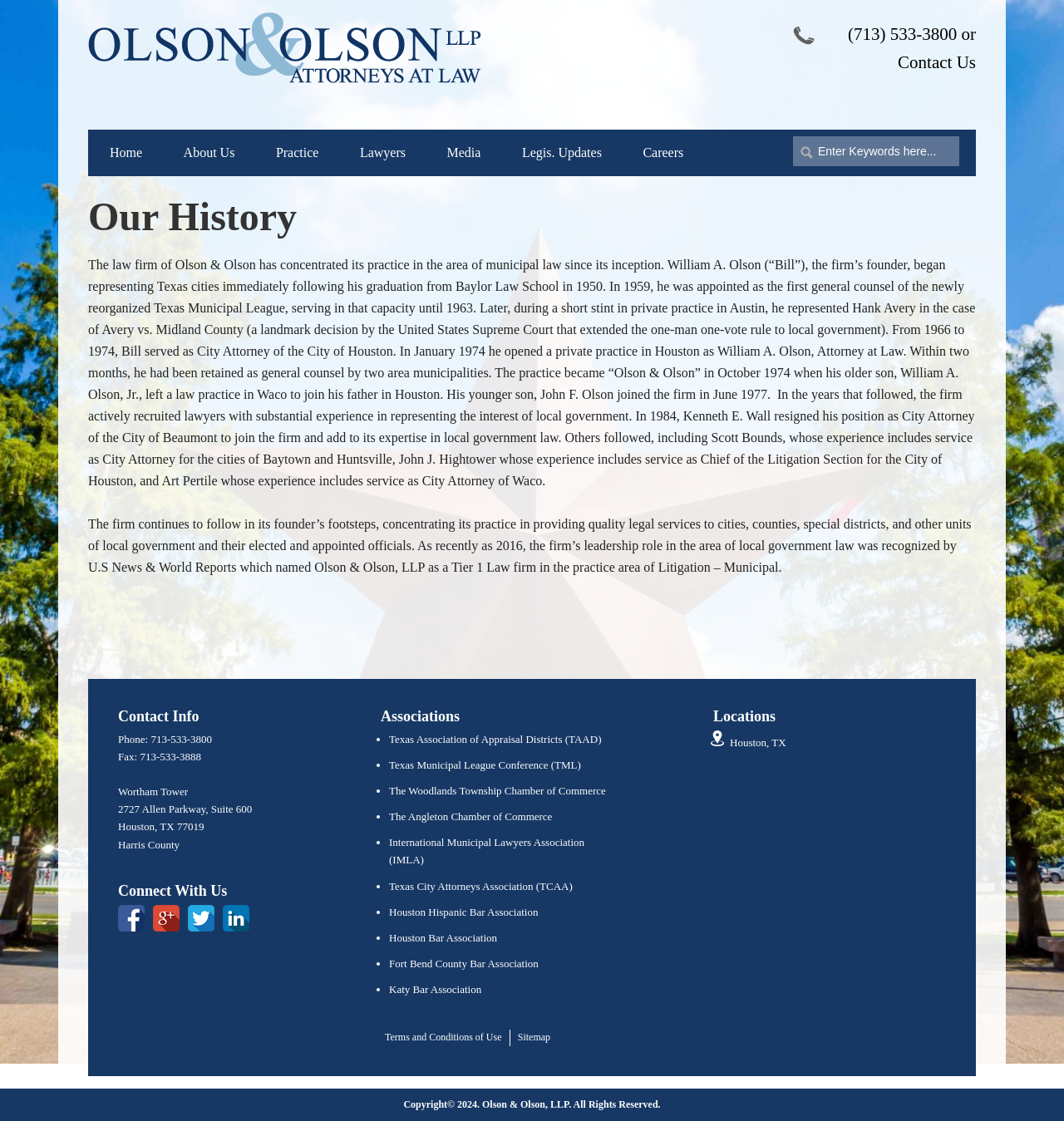Craft a detailed narrative of the webpage's structure and content.

The webpage is about the law firm Olson & Olson LLP, specifically its history and services. At the top, there is a navigation menu with links to "Home", "About Us", "Practice", "Lawyers", "Media", "Legis. Updates", and "Careers". Below the navigation menu, there is a search bar with a search button. 

On the left side, there is a section with the firm's logo and contact information, including phone and fax numbers, address, and a "Contact Us" link. 

The main content of the webpage is divided into two sections. The first section is about the firm's history, which is presented in a long paragraph of text. The text describes the firm's founder, William A. Olson, and his experience in municipal law, as well as the firm's growth and development over the years.

The second section is about the firm's services and associations. There are several headings, including "Connect With Us", "Associations", and "Locations". Under "Connect With Us", there are four social media links with corresponding images. Under "Associations", there is a list of nine associations that the firm is a part of, including the Texas Association of Appraisal Districts and the International Municipal Lawyers Association. Under "Locations", there is a list of locations, including Houston, TX.

At the bottom of the webpage, there are links to "Terms and Conditions of Use" and "Sitemap", as well as a copyright notice and a link to Olson & Olson, LLP.